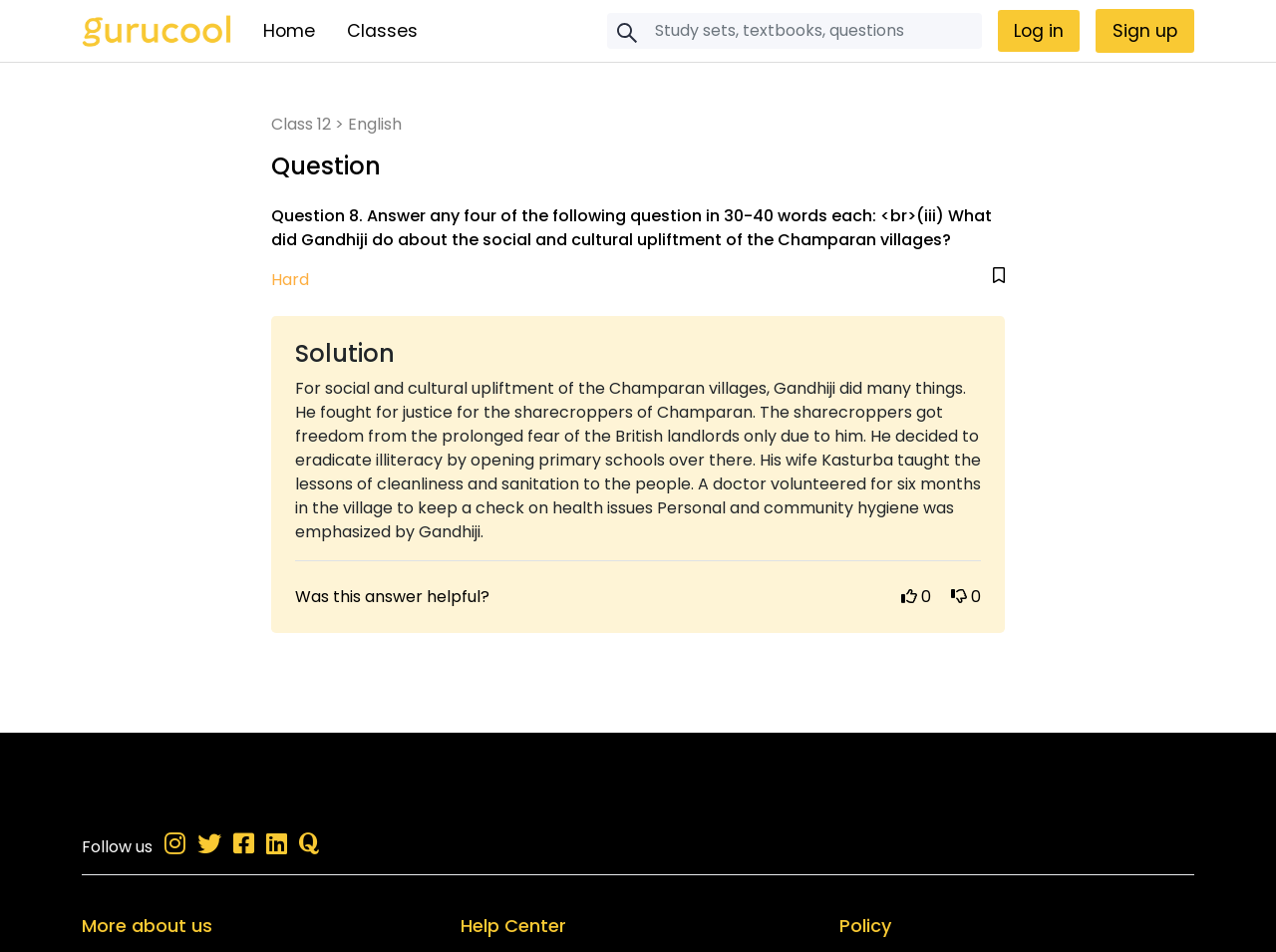Identify the bounding box coordinates for the UI element described by the following text: "aria-label="Search" placeholder="Study sets, textbooks, questions"". Provide the coordinates as four float numbers between 0 and 1, in the format [left, top, right, bottom].

[0.476, 0.013, 0.77, 0.051]